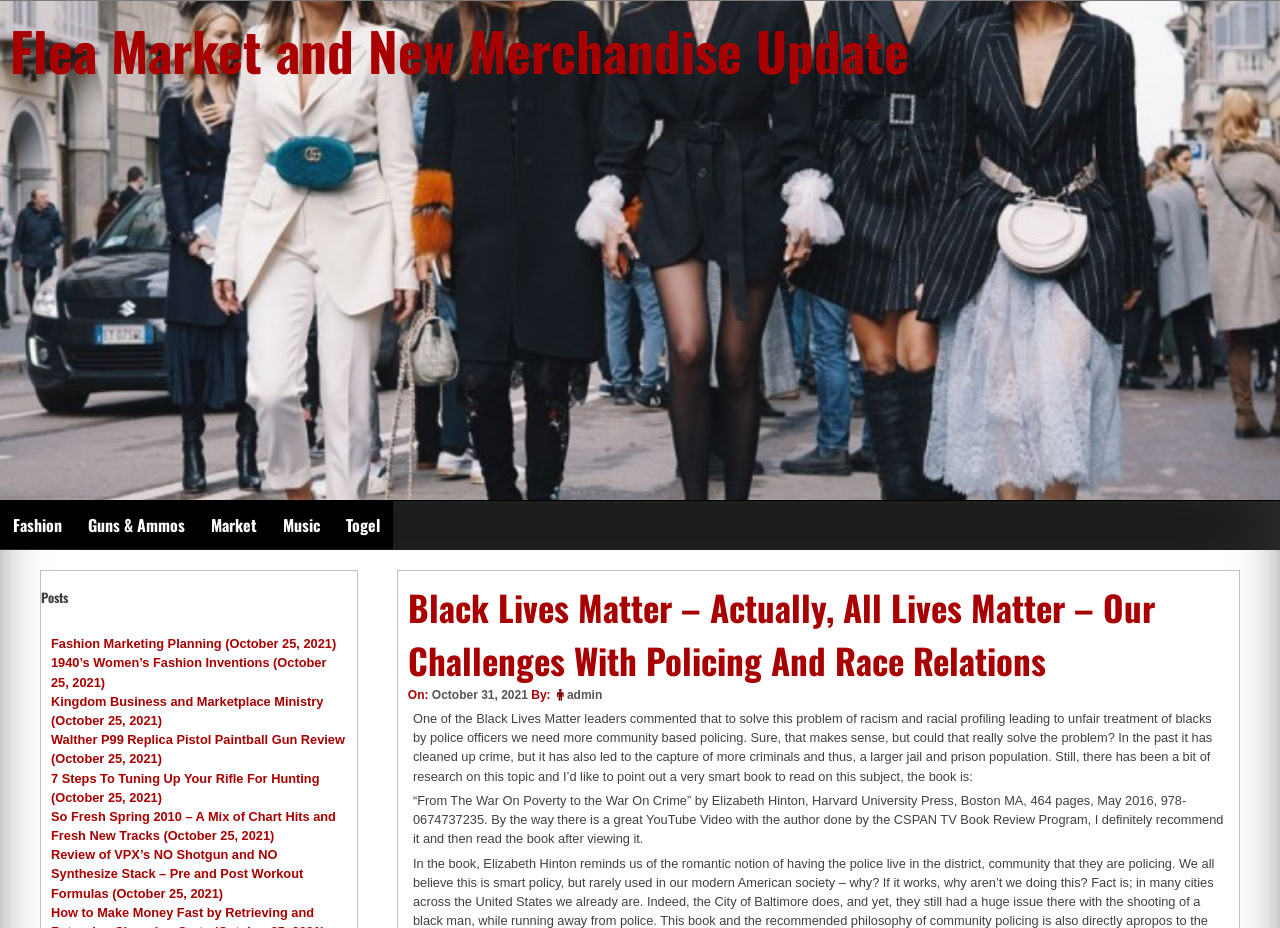Please analyze the image and give a detailed answer to the question:
What type of content is available on this website?

This website appears to have a variety of content, including articles on fashion, guns and ammos, music, and more, as well as a flea market and merchandise update section.